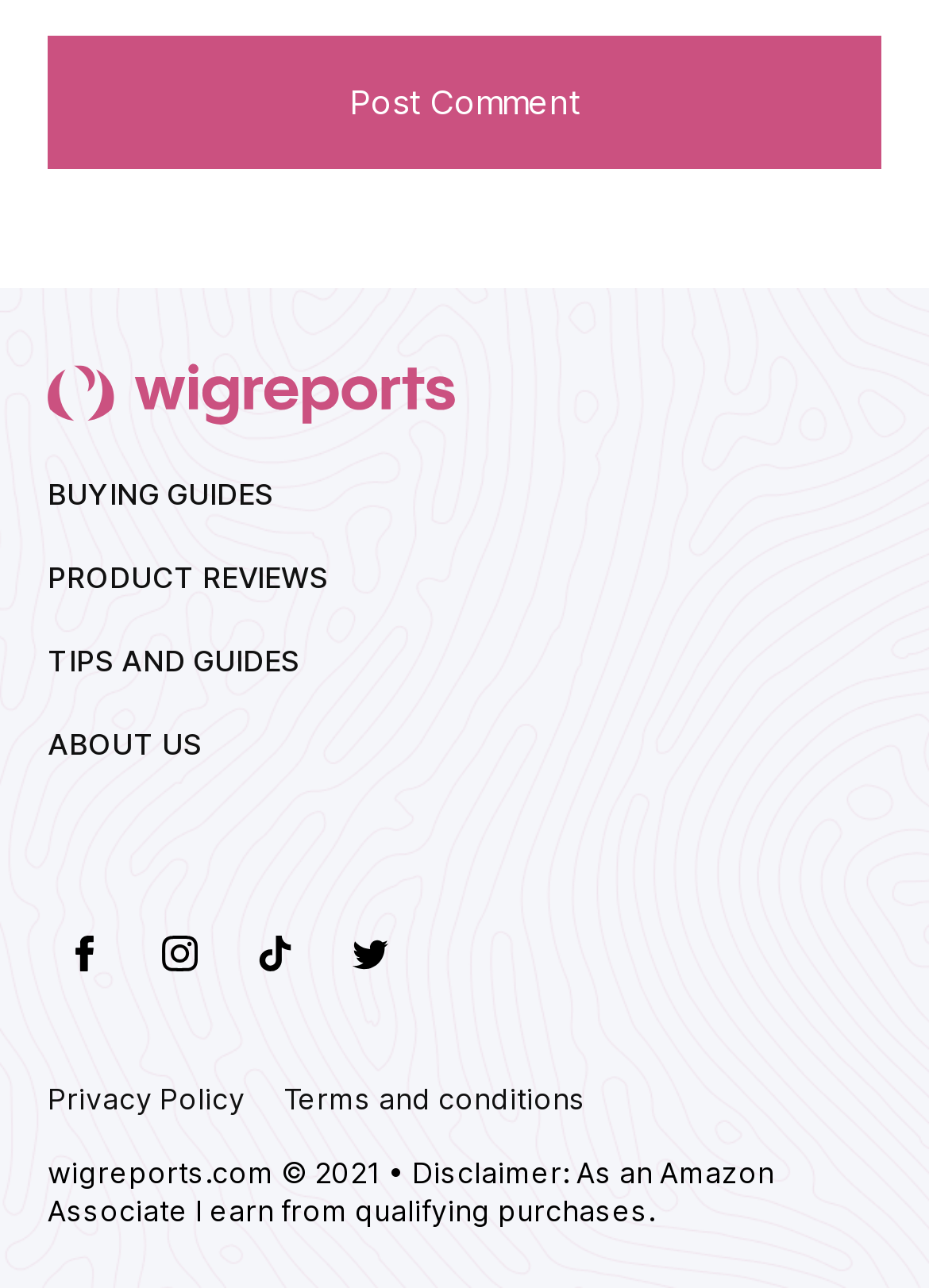Give a one-word or short-phrase answer to the following question: 
How many social media links are available?

4